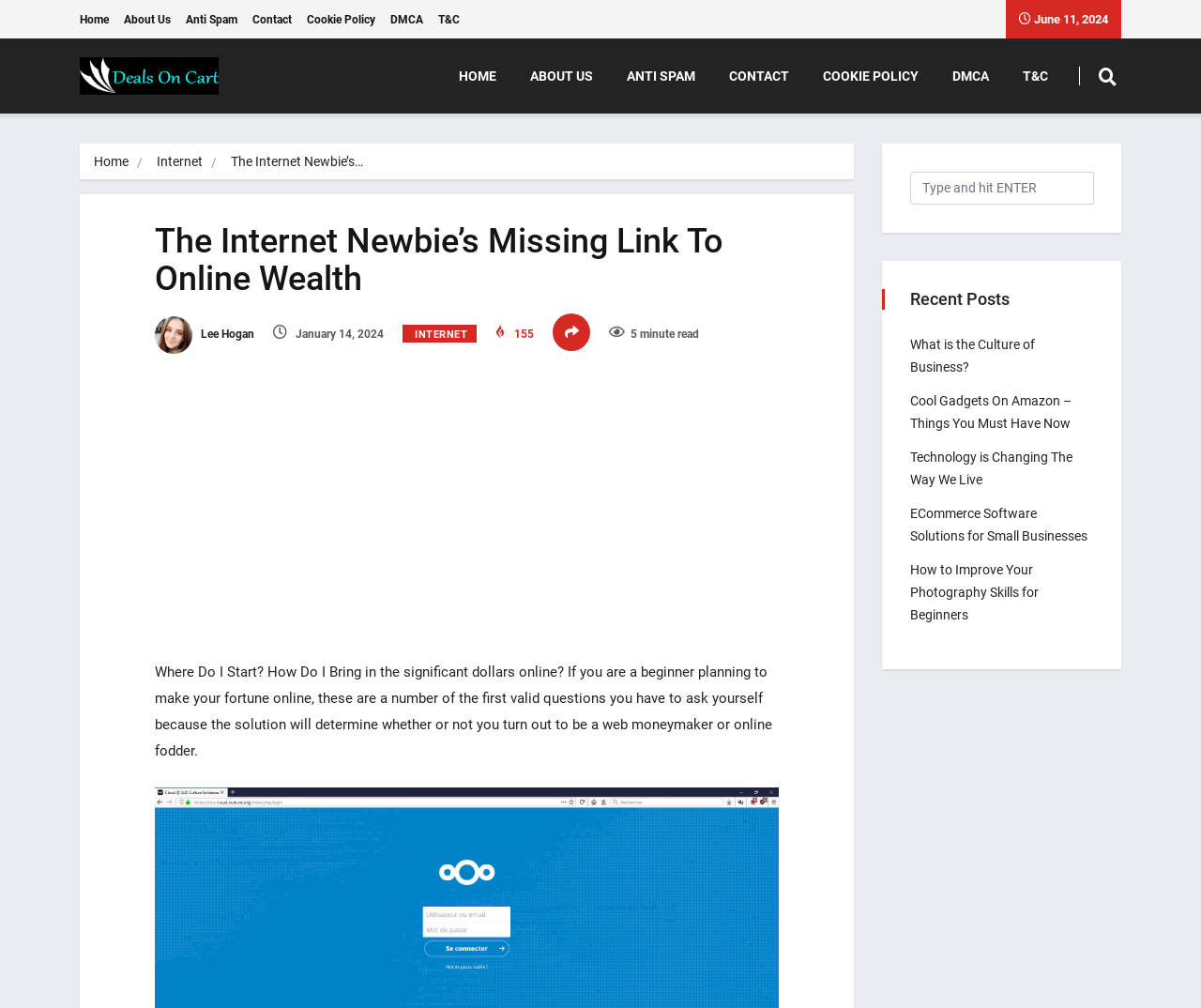Locate the bounding box of the UI element described in the following text: "name="s" placeholder="Type and hit ENTER"".

[0.758, 0.17, 0.911, 0.203]